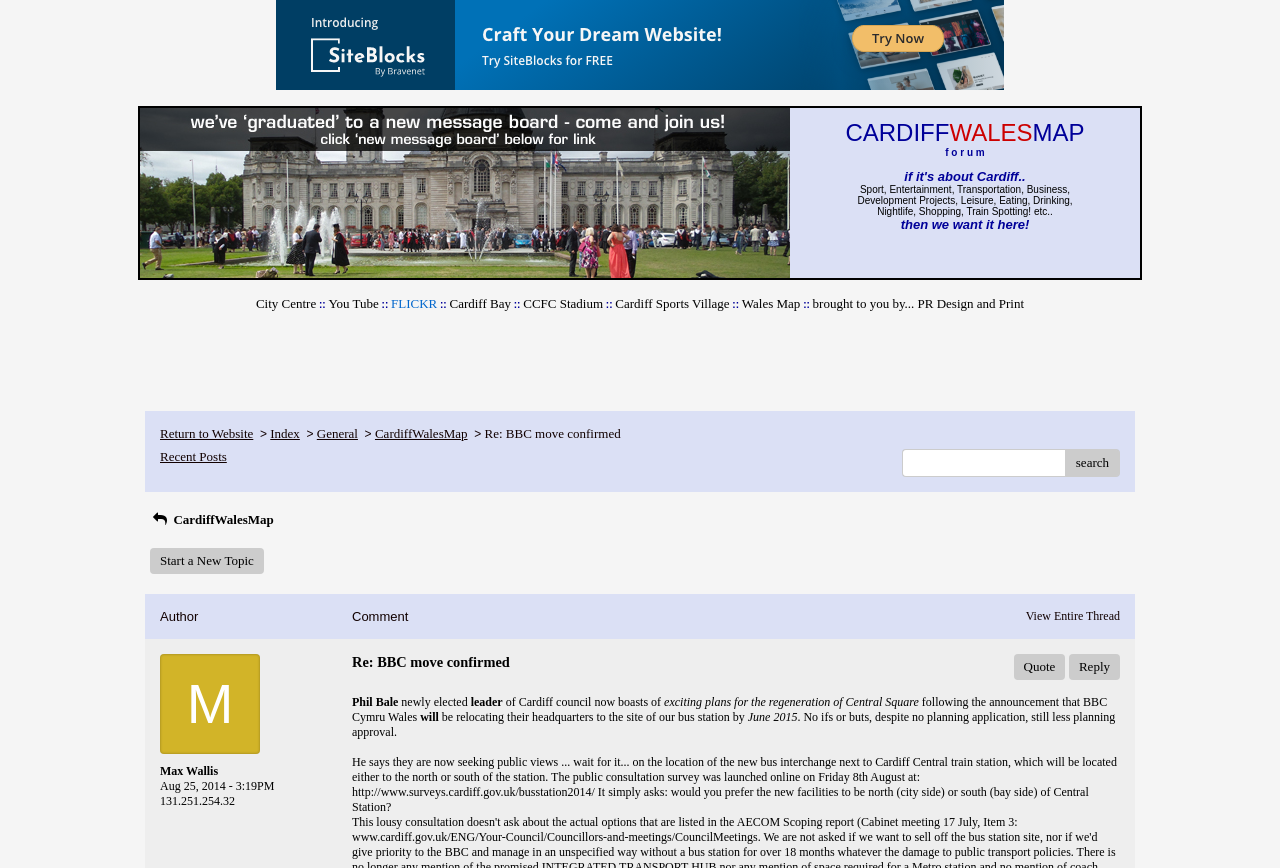Please specify the bounding box coordinates of the area that should be clicked to accomplish the following instruction: "Search in the forum". The coordinates should consist of four float numbers between 0 and 1, i.e., [left, top, right, bottom].

[0.705, 0.518, 0.867, 0.55]